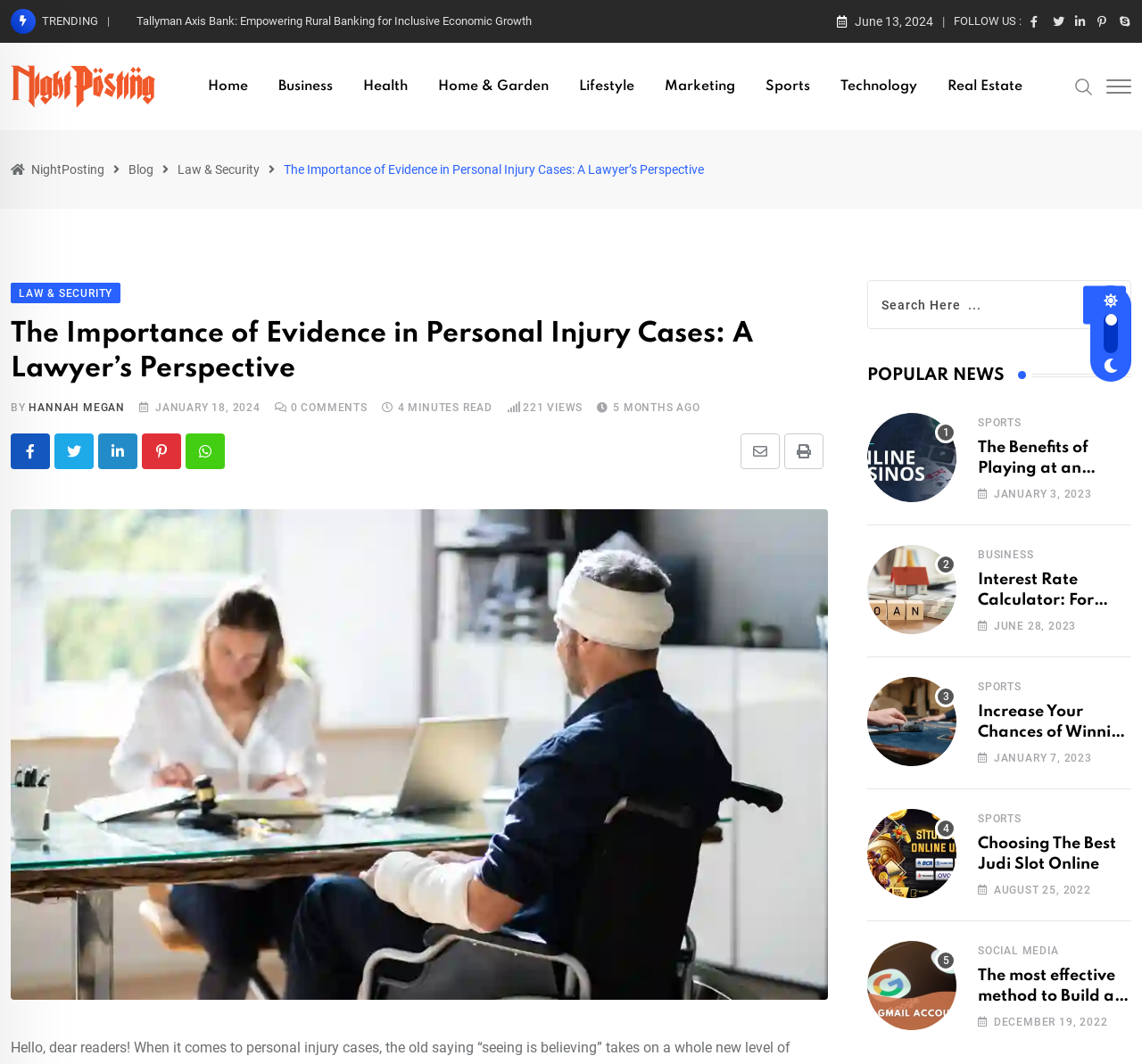What is the number of views of the article?
From the image, provide a succinct answer in one word or a short phrase.

221